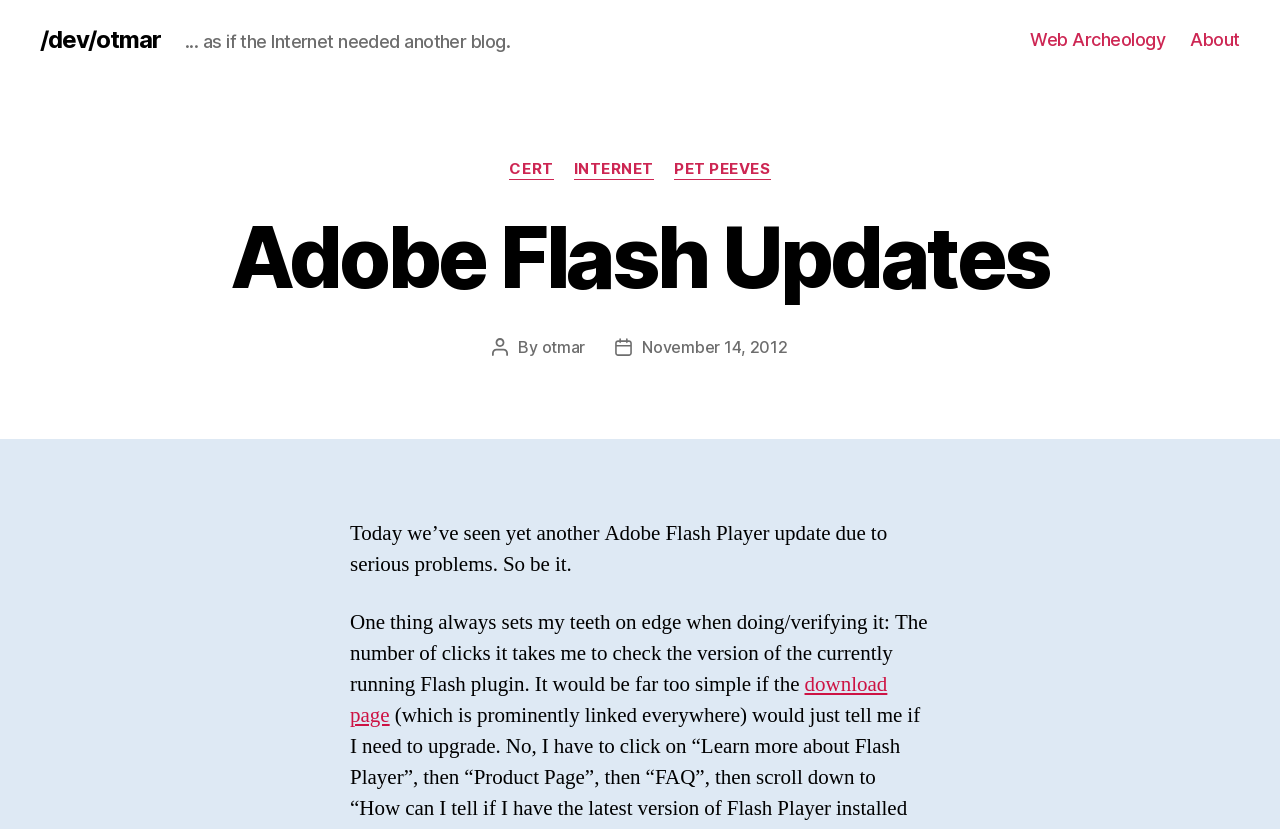Please identify the bounding box coordinates for the region that you need to click to follow this instruction: "view about page".

[0.93, 0.035, 0.969, 0.061]